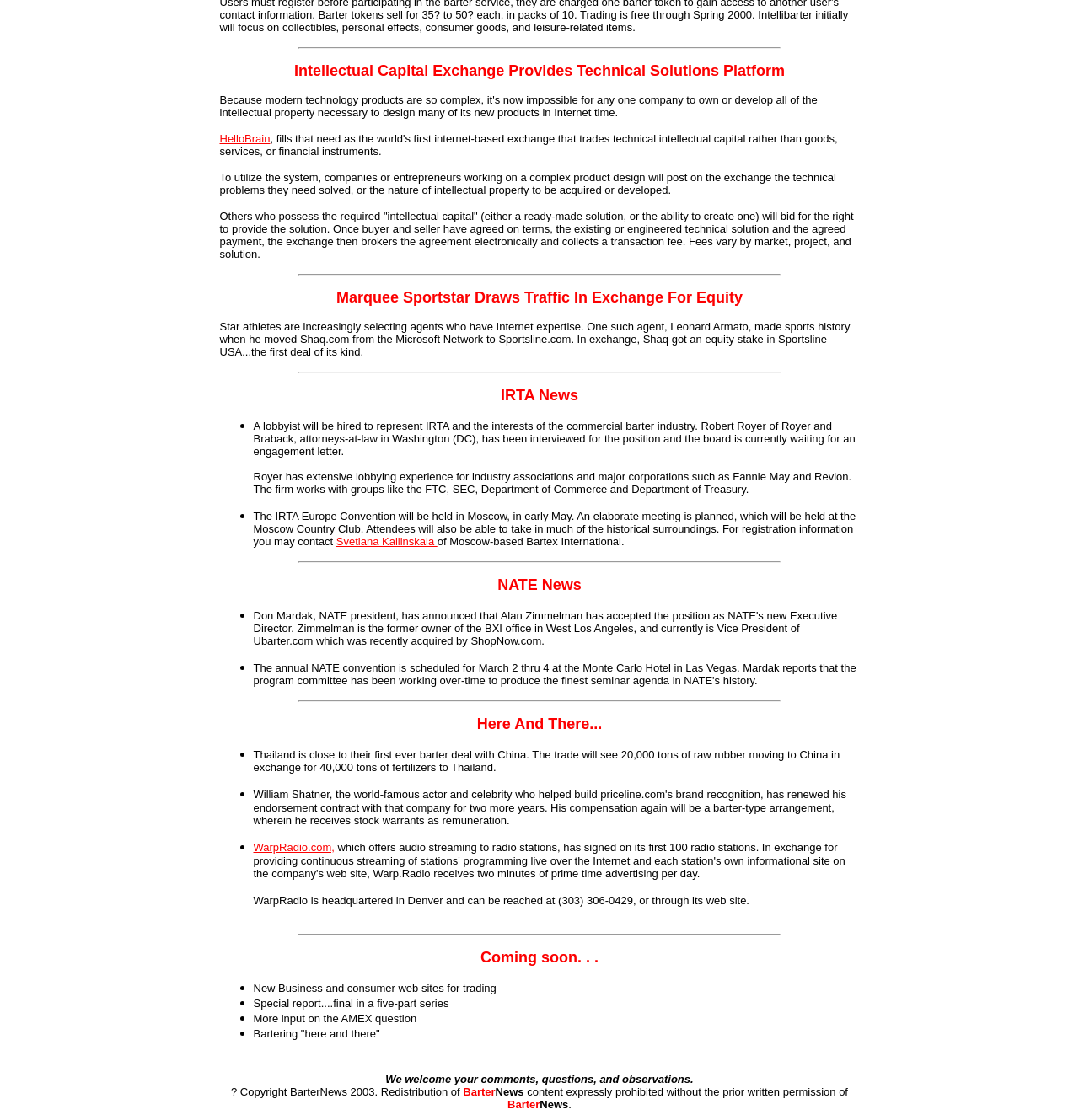What is Intellectual Capital Exchange?
Please ensure your answer is as detailed and informative as possible.

Based on the StaticText element with OCR text 'Intellectual Capital Exchange Provides Technical Solutions Platform', it can be inferred that Intellectual Capital Exchange is a platform that provides technical solutions.